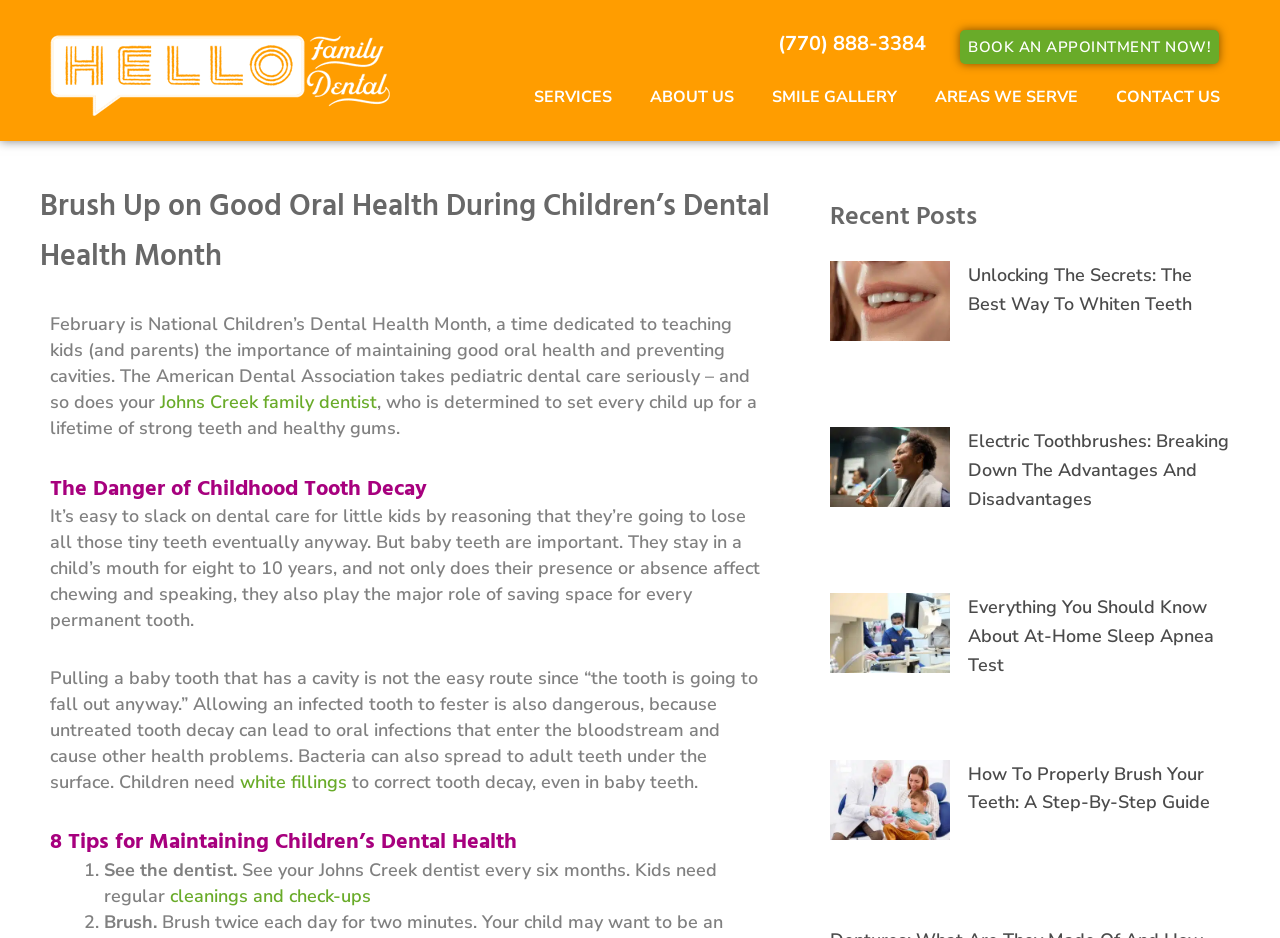Please locate the bounding box coordinates of the element that should be clicked to complete the given instruction: "Call the phone number (770) 888-3384".

[0.608, 0.032, 0.723, 0.063]